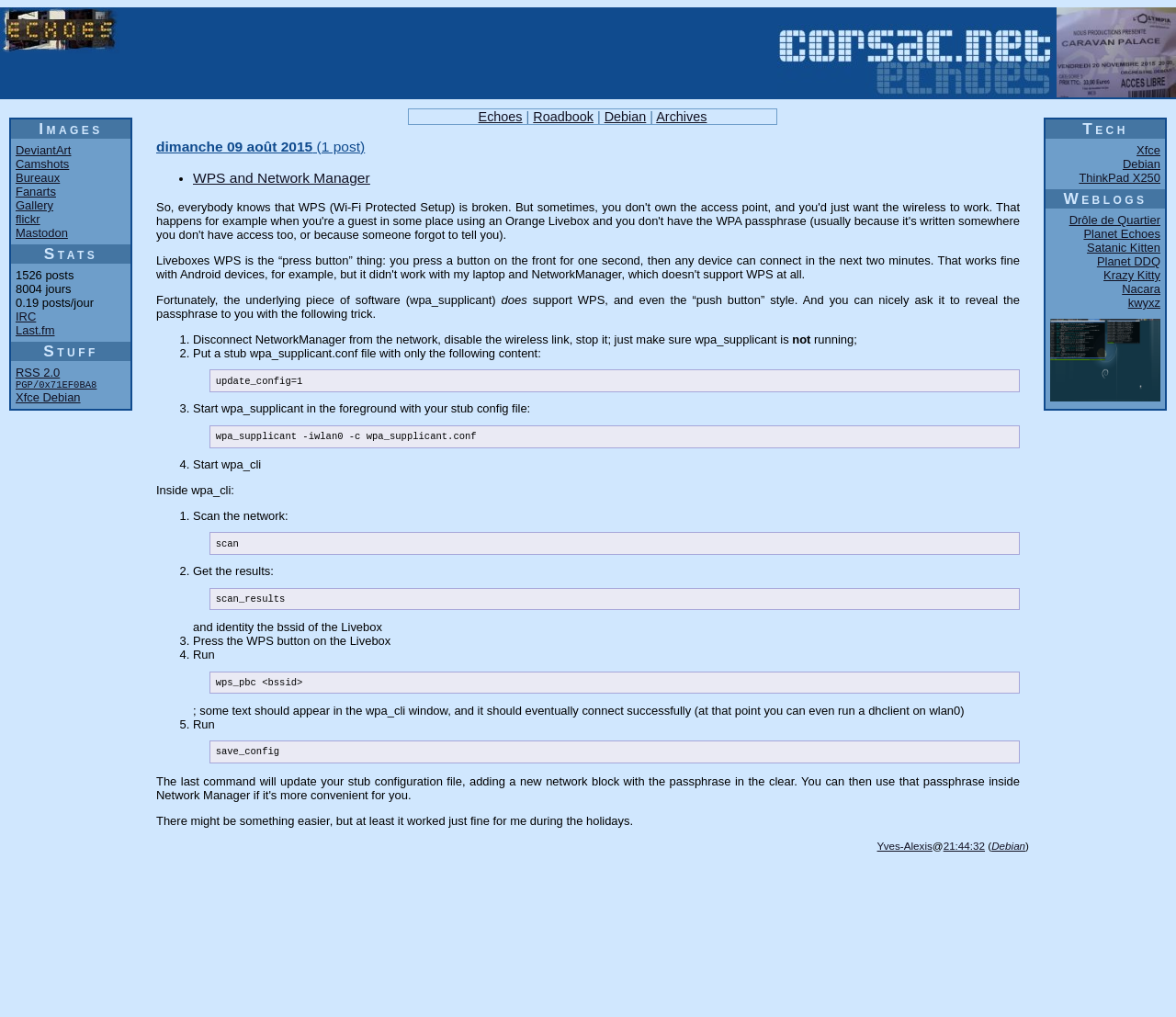Carefully examine the image and provide an in-depth answer to the question: What is the date of the latest post?

The date of the latest post can be found at the top of the webpage, where it says 'dimanche 09 août 2015'.